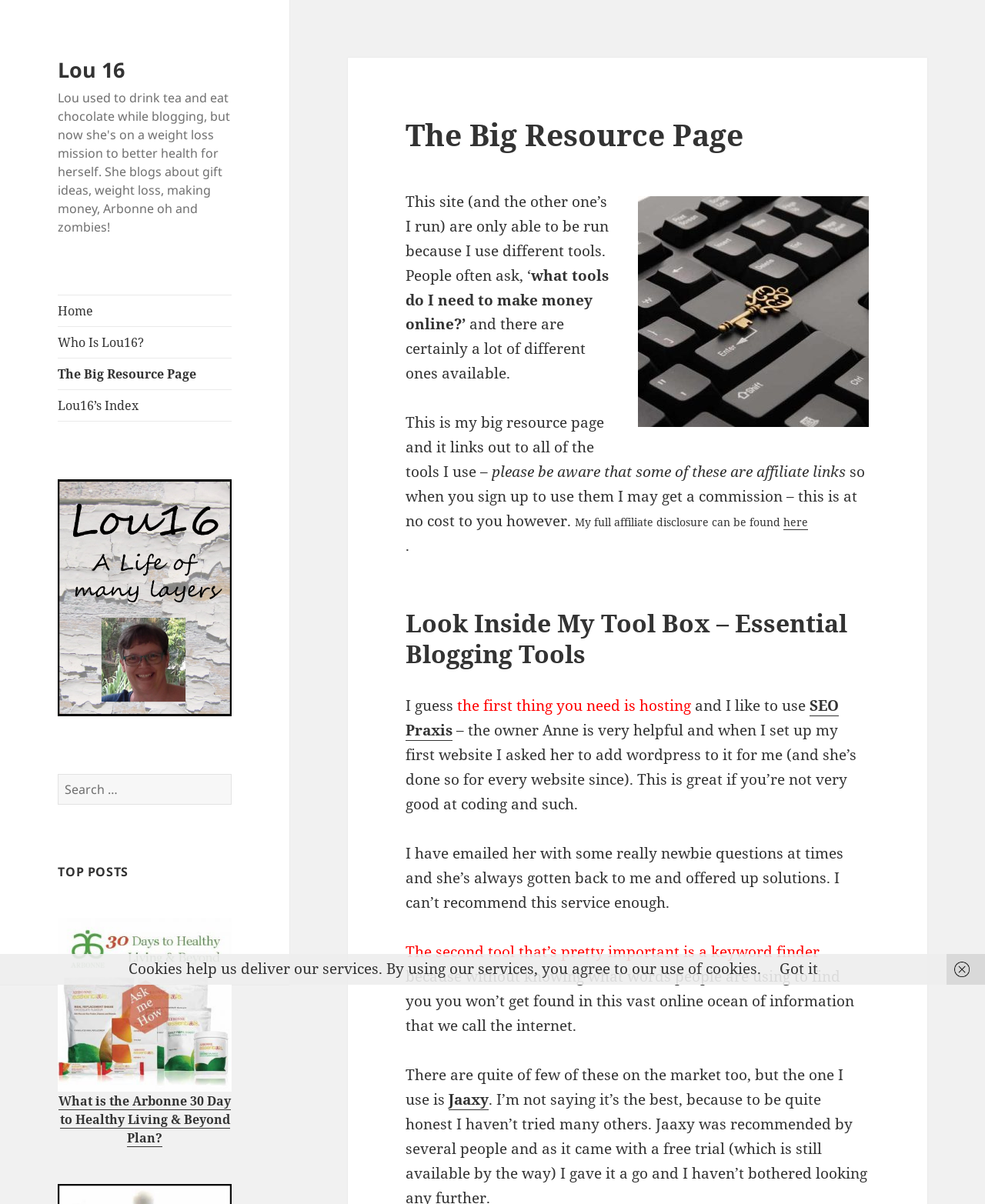Use a single word or phrase to answer the question: 
What is the warning provided by the author regarding some links on the webpage?

Affiliate links